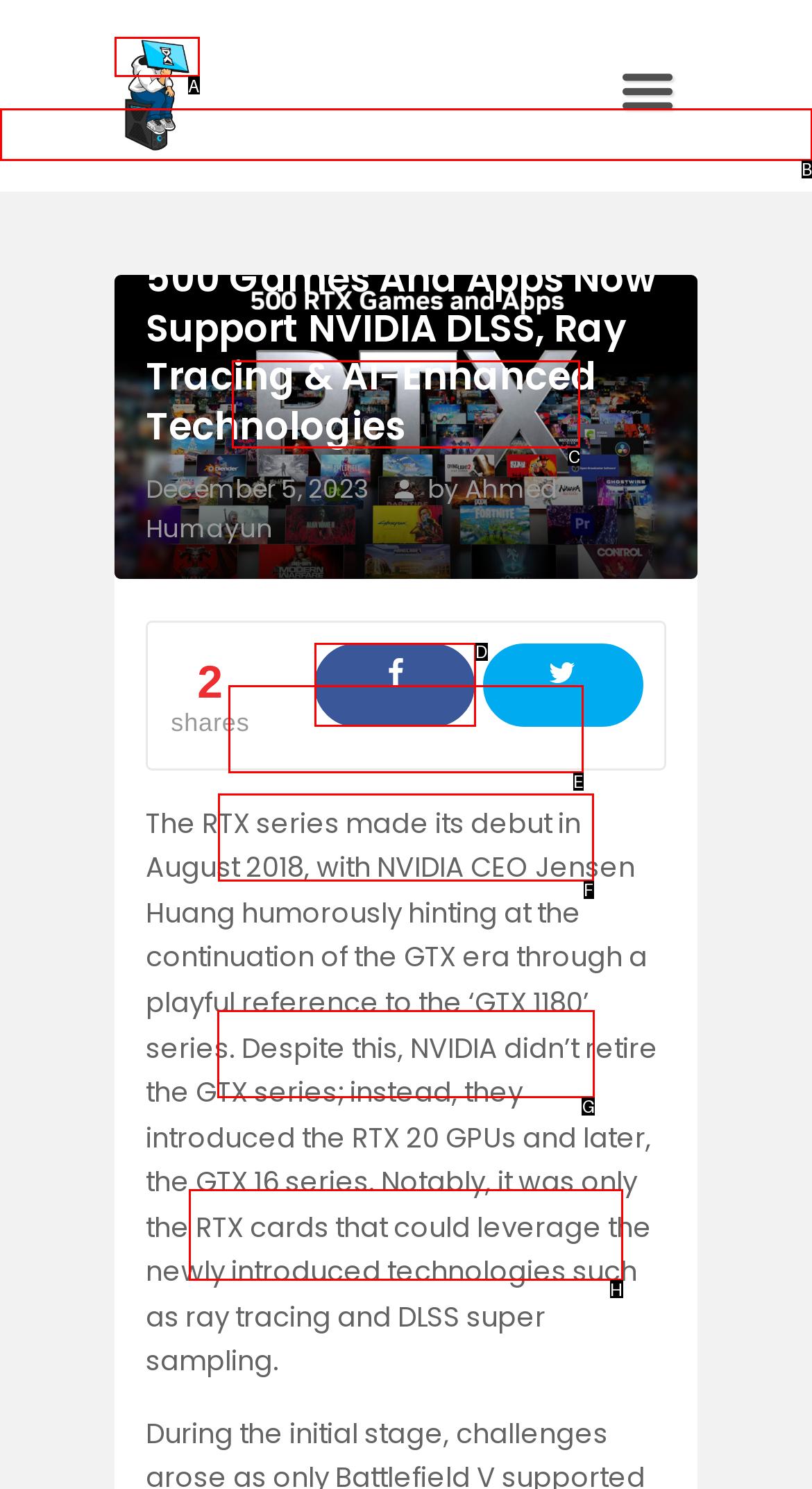Which UI element's letter should be clicked to achieve the task: Search for something
Provide the letter of the correct choice directly.

H